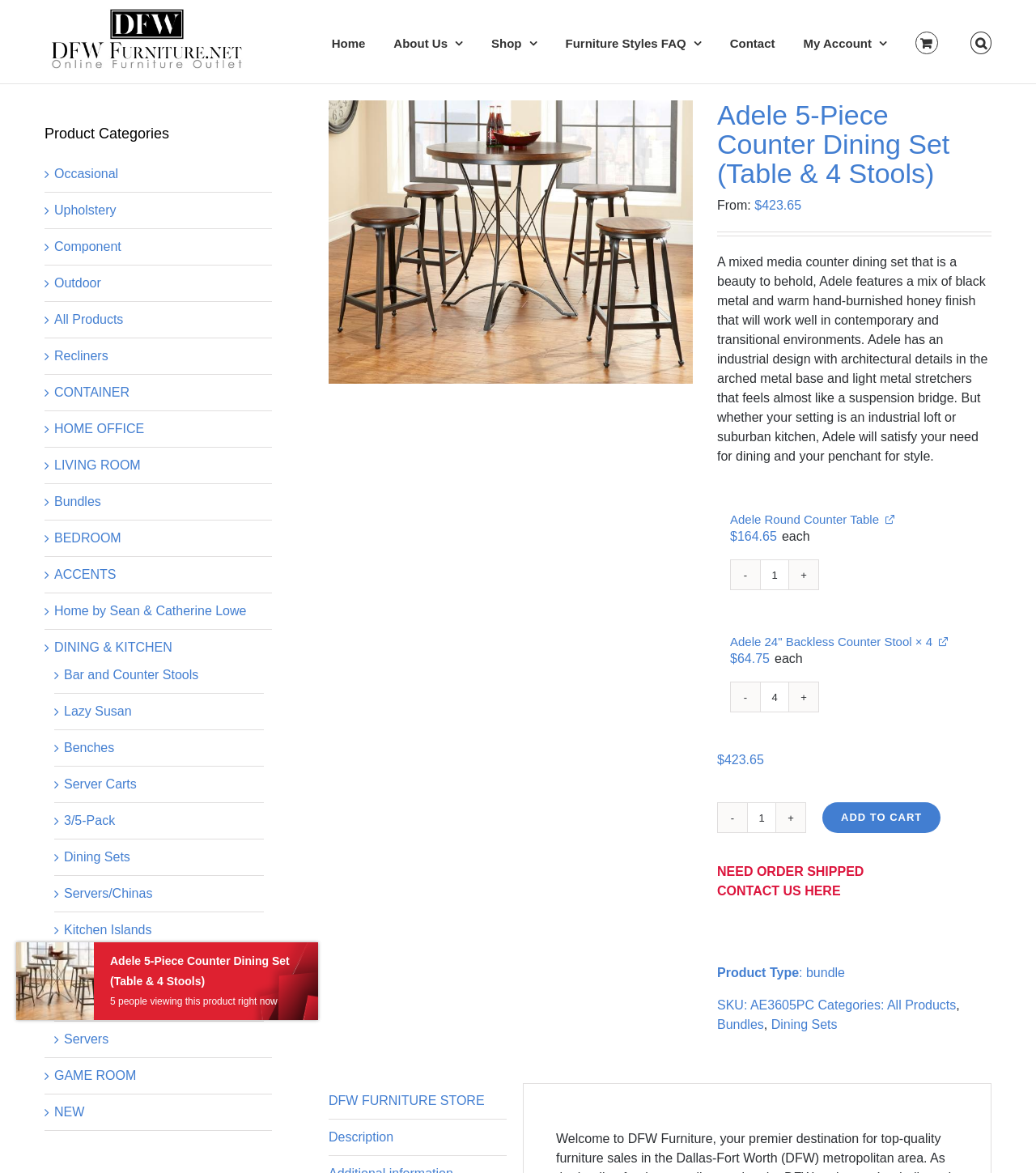Extract the main heading text from the webpage.

Adele 5-Piece Counter Dining Set
(Table & 4 Stools)